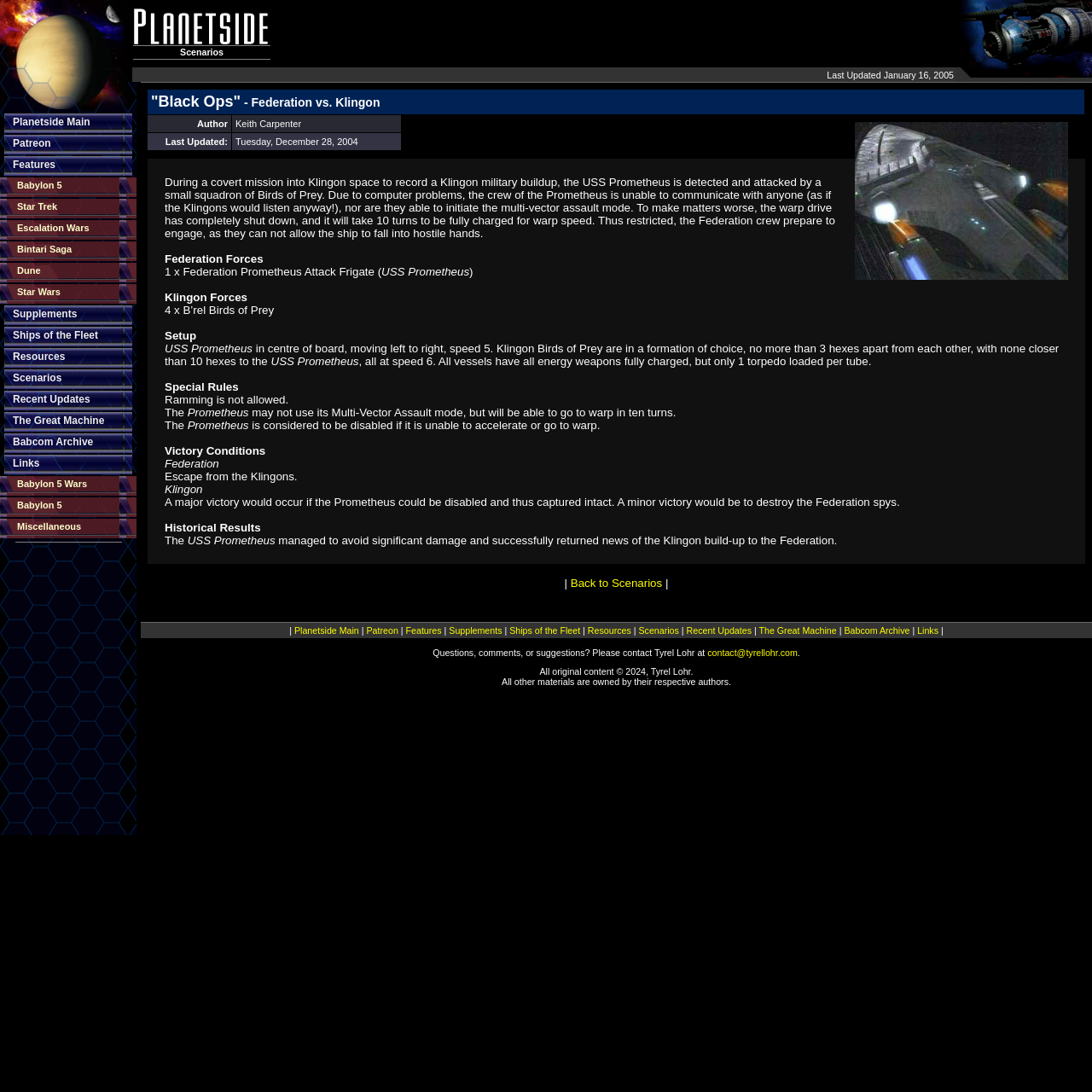Answer the following query with a single word or phrase:
What is the name of the scenario?

Black Ops